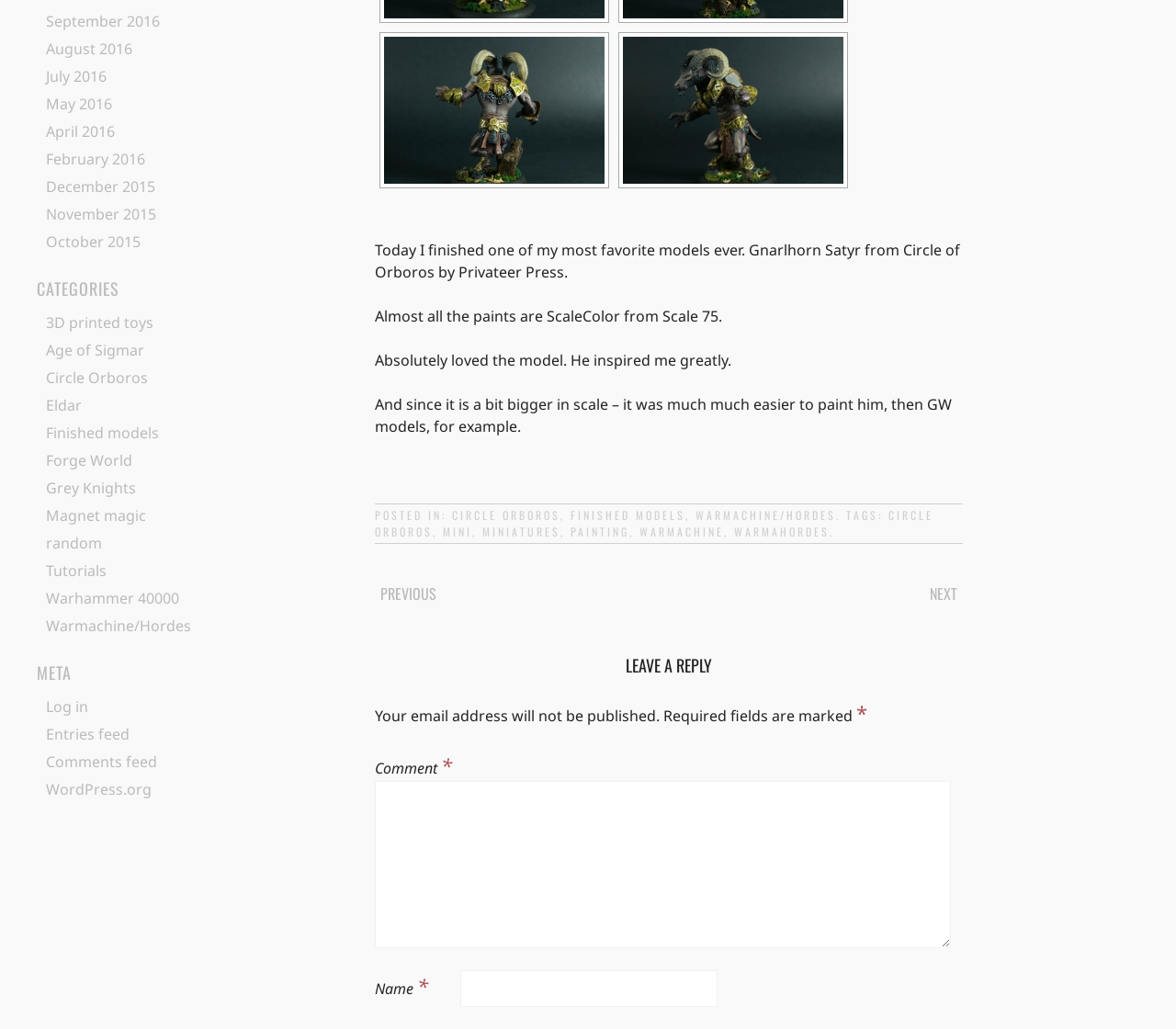Carefully examine the image and provide an in-depth answer to the question: What is the name of the game mentioned in the post?

The text 'And since it is a bit bigger in scale – it was much much easier to paint him, then GW models, for example.' and the link 'WARMACHINE/HORDES' in the footer section suggest that the game mentioned in the post is Warmachine/Hordes.